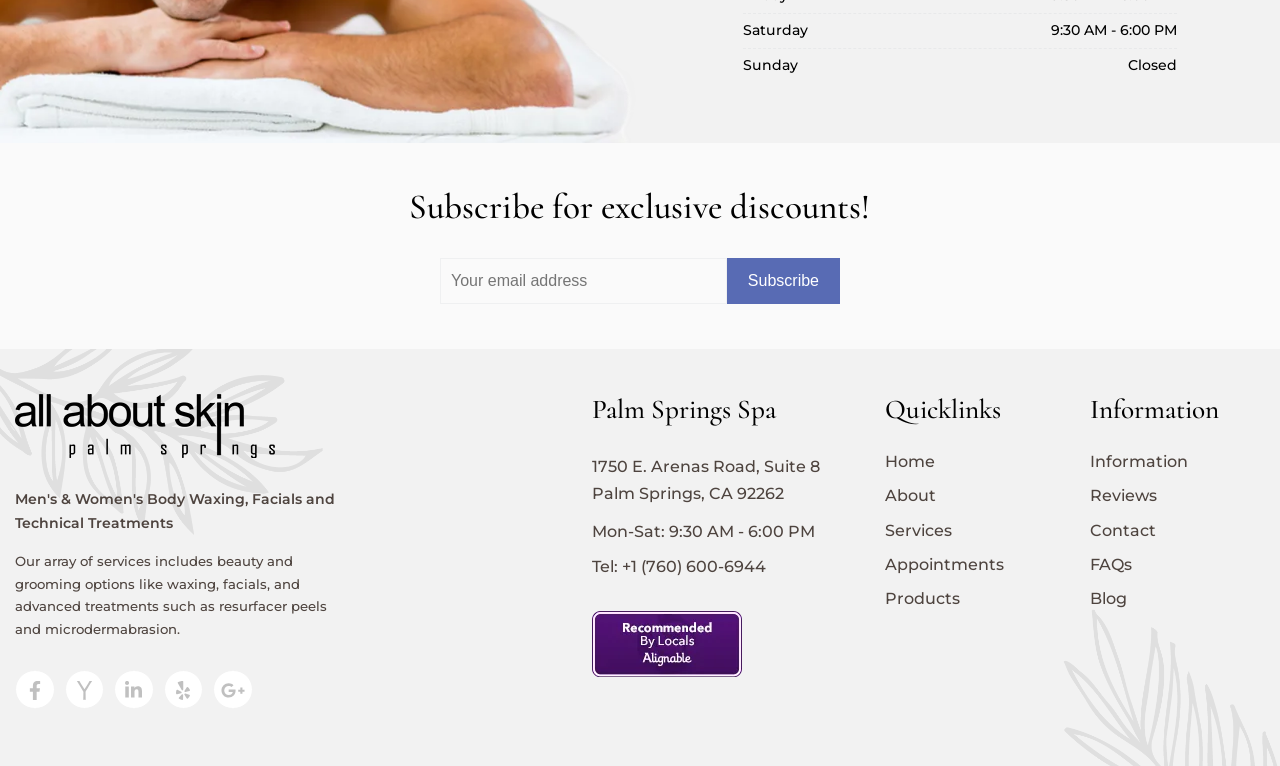Observe the image and answer the following question in detail: What day is the spa closed?

I found the answer by looking at the static text elements at the top of the page, where it lists the days of the week. The element with the text 'Closed' is aligned with the element with the text 'Sunday', indicating that the spa is closed on Sundays.